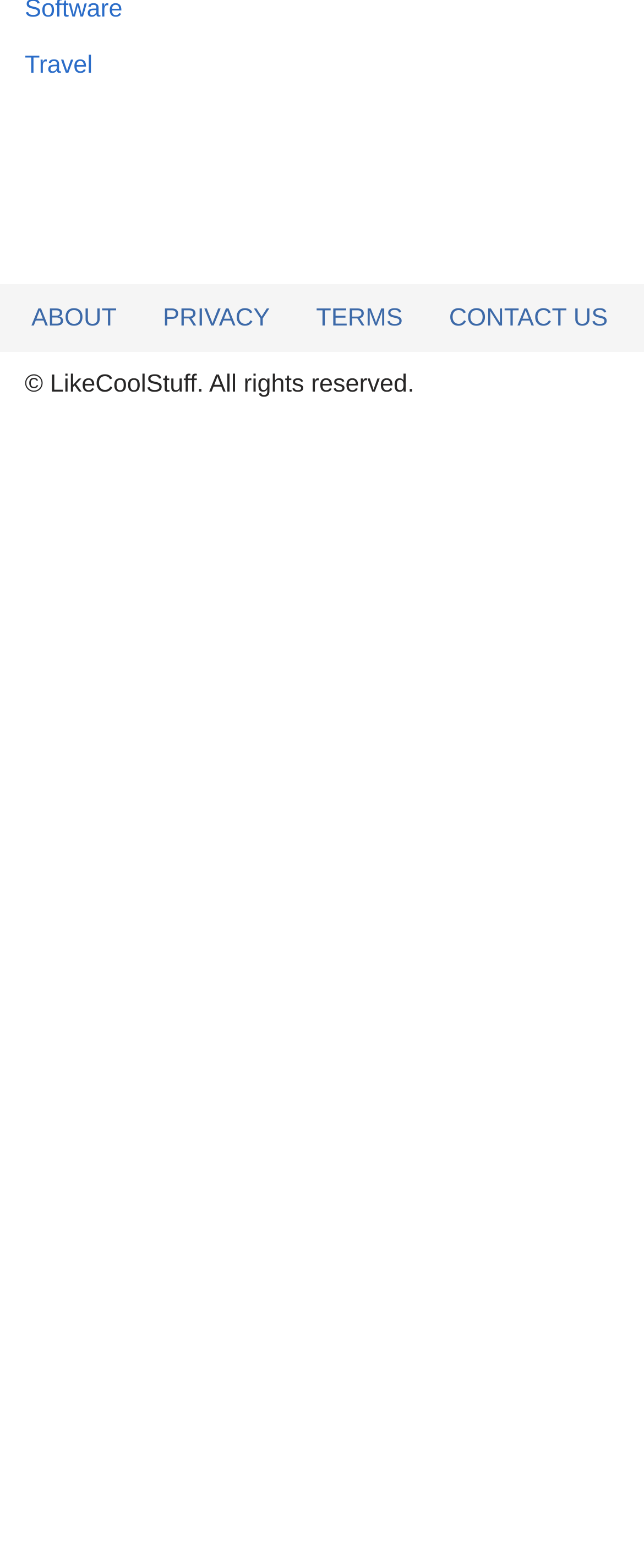Locate the UI element that matches the description How To in the webpage screenshot. Return the bounding box coordinates in the format (top-left x, top-left y, bottom-right x, bottom-right y), with values ranging from 0 to 1.

[0.038, 0.611, 0.177, 0.63]